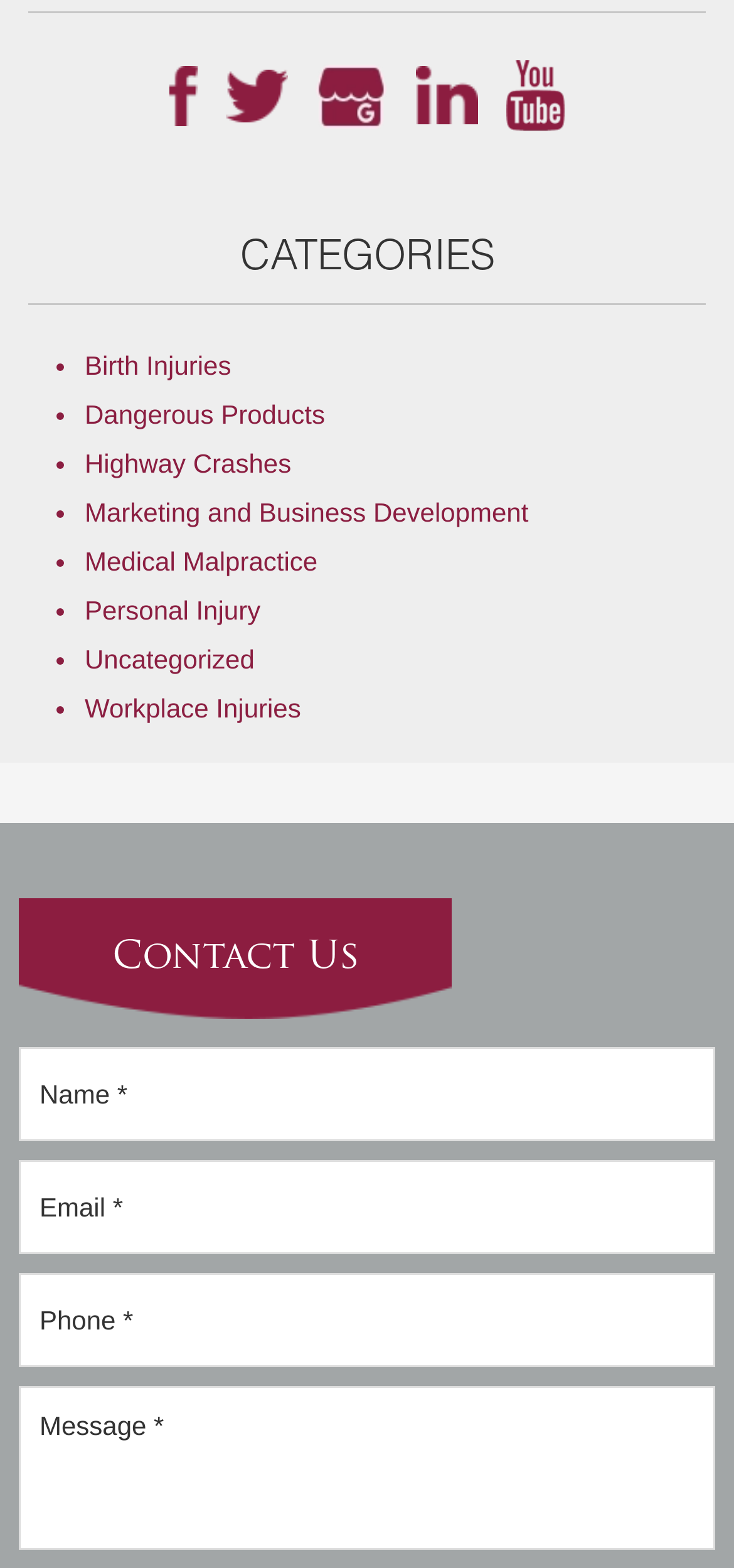What is the purpose of the webpage?
Answer the question with a thorough and detailed explanation.

The purpose of the webpage appears to be related to law firm services, as it lists various categories of legal services such as 'Birth Injuries', 'Dangerous Products', and 'Personal Injury', and also has a 'Contact Us' section with text boxes for users to input their information.